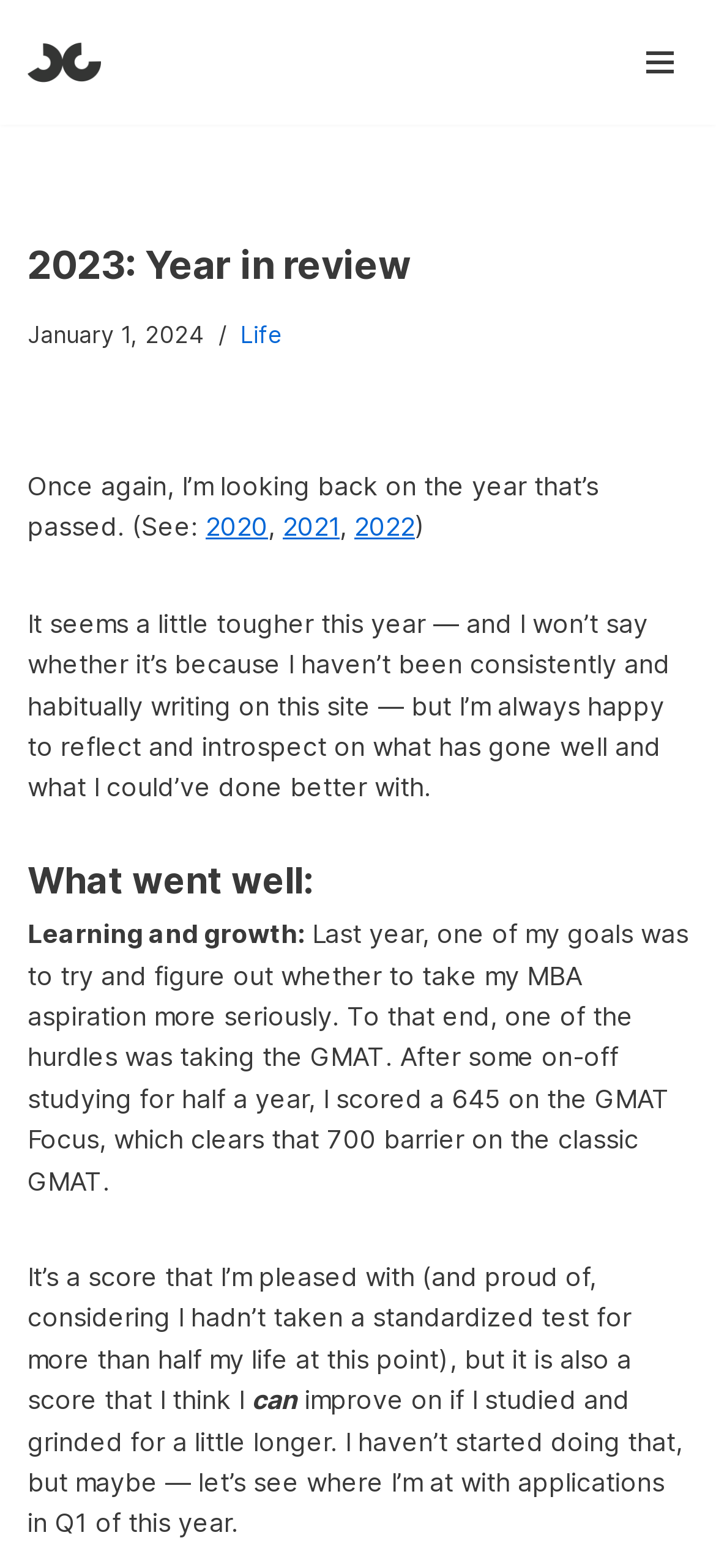Write a detailed summary of the webpage.

This webpage is a personal reflection on the year 2023, with the title "2023: Year in review – Jalyn Cai" at the top. Below the title, there is a navigation menu button on the right side, which is currently not expanded. 

On the top-left corner, there is a link to "Skip to content". Next to it, there is a link to the author's name, "Jalyn Cai Experiences & experiments." 

The main content of the webpage starts with a heading "2023: Year in review" followed by a timestamp "January 1, 2024". Below that, there is a paragraph of text that begins with "Once again, I’m looking back on the year that’s passed." This paragraph includes links to previous year-in-review posts, namely "2020", "2021", and "2022". 

The text continues, expressing the author's sentiment that this year seems tougher, and they reflect on their writing habits. The author then moves on to discuss what went well in the past year, with a heading "What went well:". 

Under this heading, there is a section titled "Learning and growth:", which describes the author's experience with taking the GMAT and their satisfaction with the score they achieved. The text continues, mentioning the author's thoughts on potentially improving their score with further study.